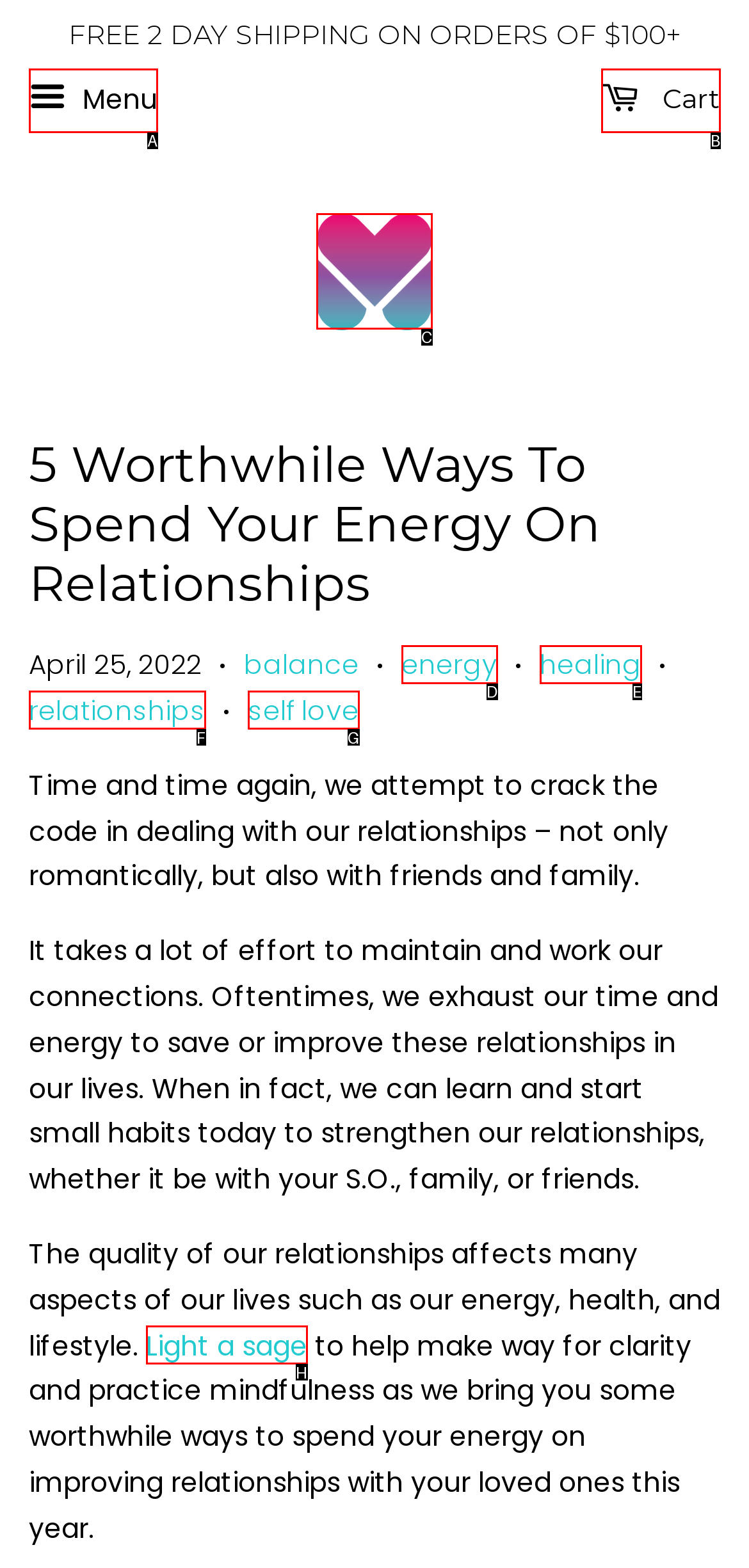Point out which HTML element you should click to fulfill the task: View the VACANT LAND details.
Provide the option's letter from the given choices.

None